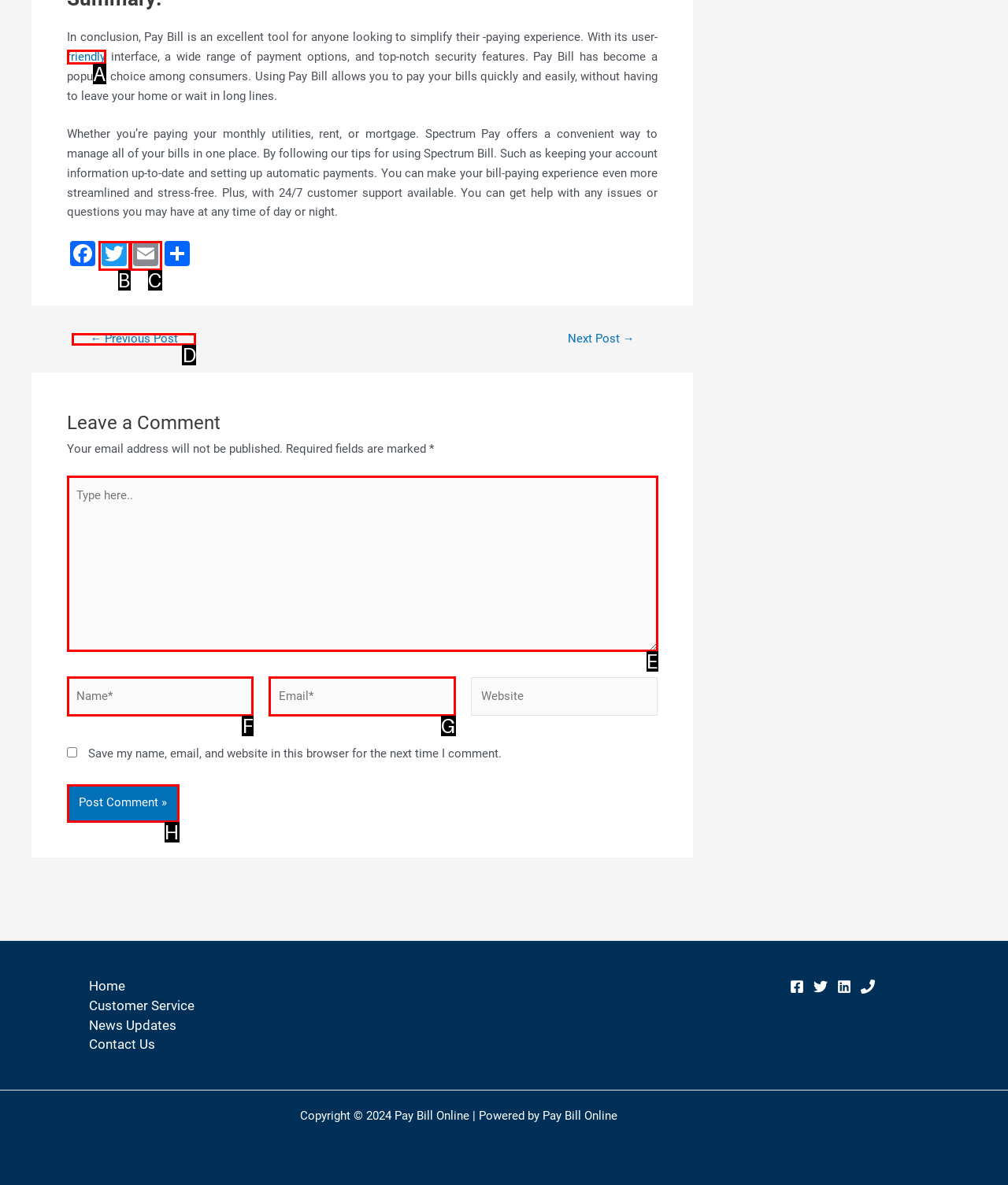Find the option that aligns with: ← Previous Post
Provide the letter of the corresponding option.

D